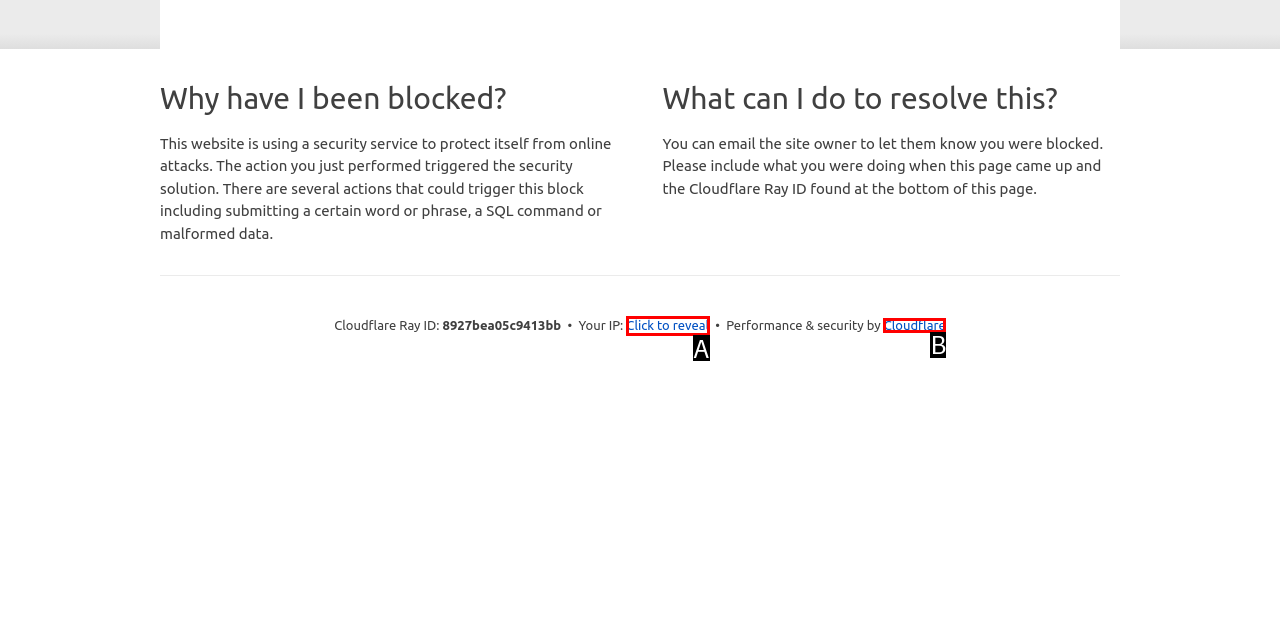Identify the option that corresponds to the description: Cloudflare. Provide only the letter of the option directly.

B